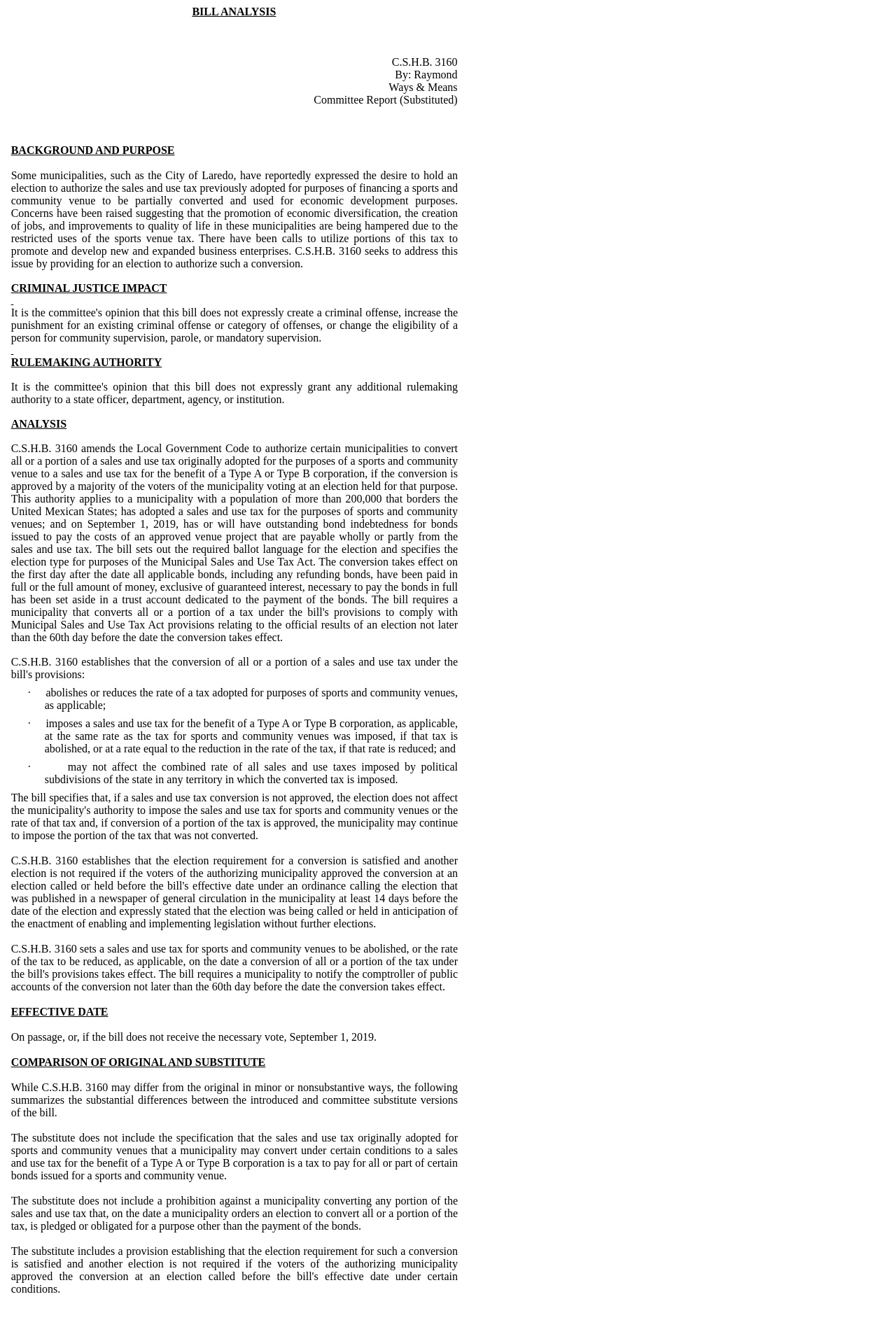Respond with a single word or phrase to the following question:
What is the committee's opinion on criminal justice impact?

Does not create a criminal offense